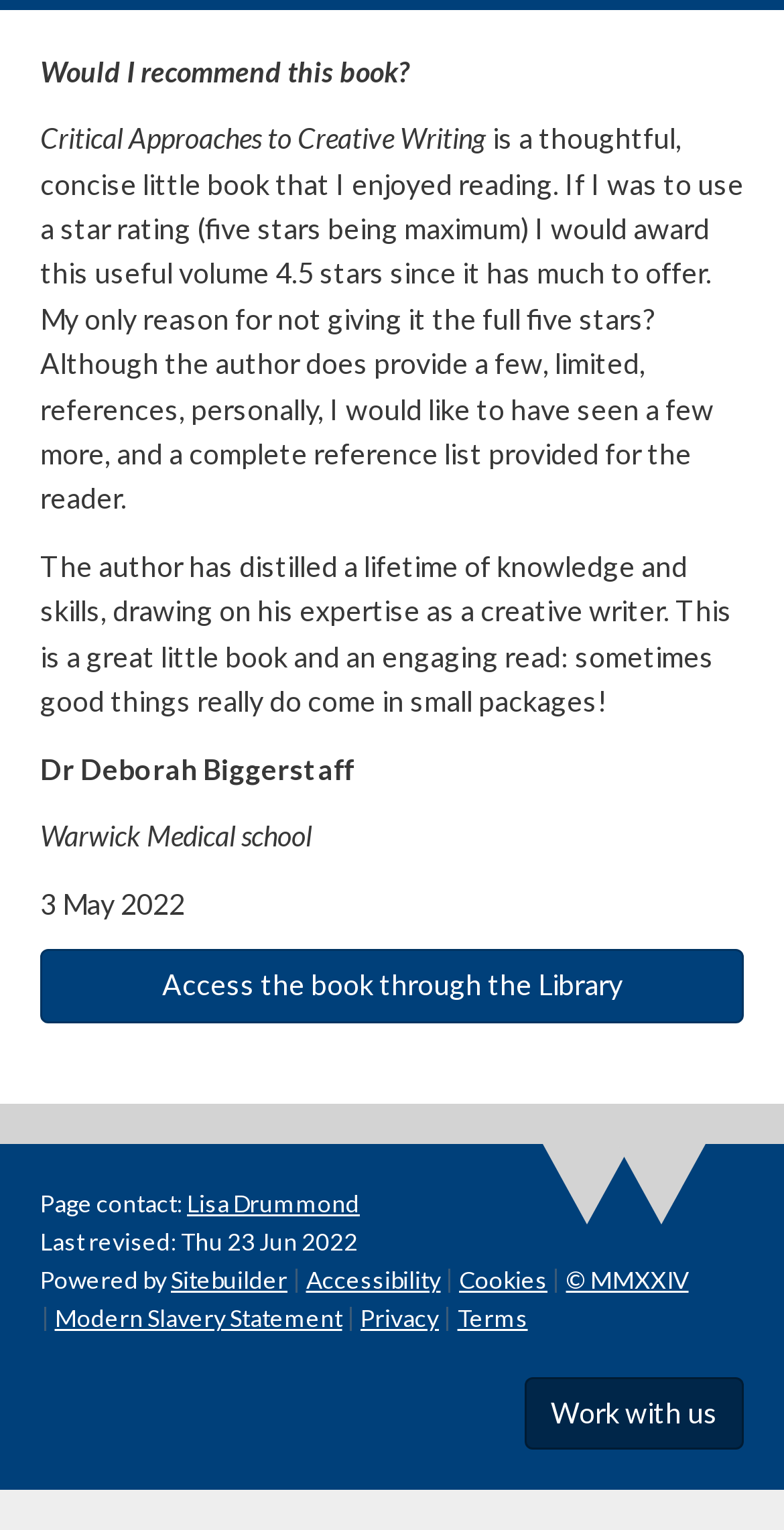Who wrote the book review?
Provide a concise answer using a single word or phrase based on the image.

Dr Deborah Biggerstaff